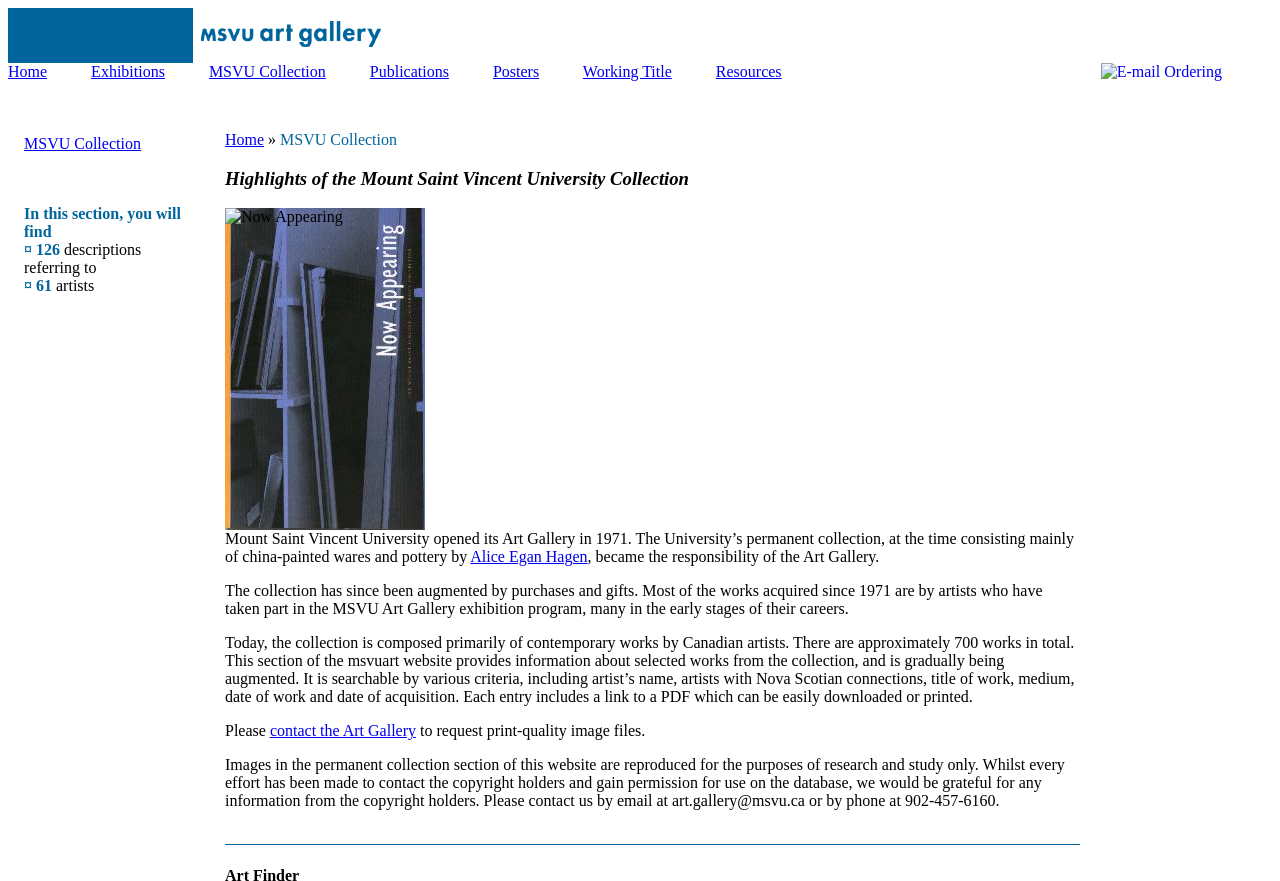Provide an in-depth caption for the elements present on the webpage.

The webpage is about the MSVU Collection, which appears to be an art collection from Mount Saint Vincent University. At the top of the page, there is a horizontal navigation menu with links to "Home", "Exhibitions", "MSVU Collection", "Publications", "Posters", "Working Title", and "Resources". 

Below the navigation menu, there is a section with a heading "Highlights of the Mount Saint Vincent University Collection". This section contains two images, one labeled "Now Appearing" and another unlabeled image. 

To the right of the images, there is a block of text that provides information about the MSVU Collection, including its history, composition, and features. The text is divided into several paragraphs, with links to specific artists and resources. 

There is also a table at the bottom of the page, but it appears to be empty. 

On the top-right corner of the page, there are two small images, one with the text "E-mail Ordering" and another without any text.